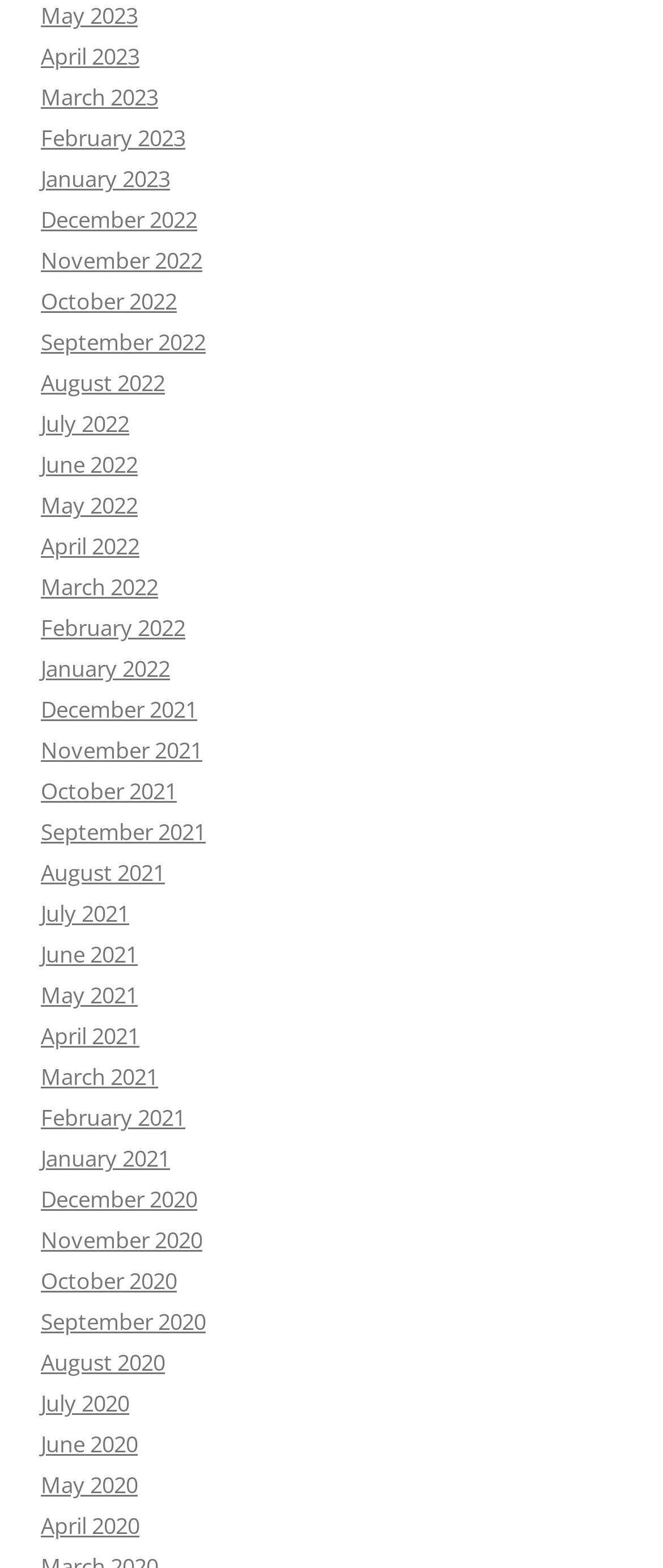Please specify the coordinates of the bounding box for the element that should be clicked to carry out this instruction: "View September 2020". The coordinates must be four float numbers between 0 and 1, formatted as [left, top, right, bottom].

[0.062, 0.833, 0.31, 0.853]